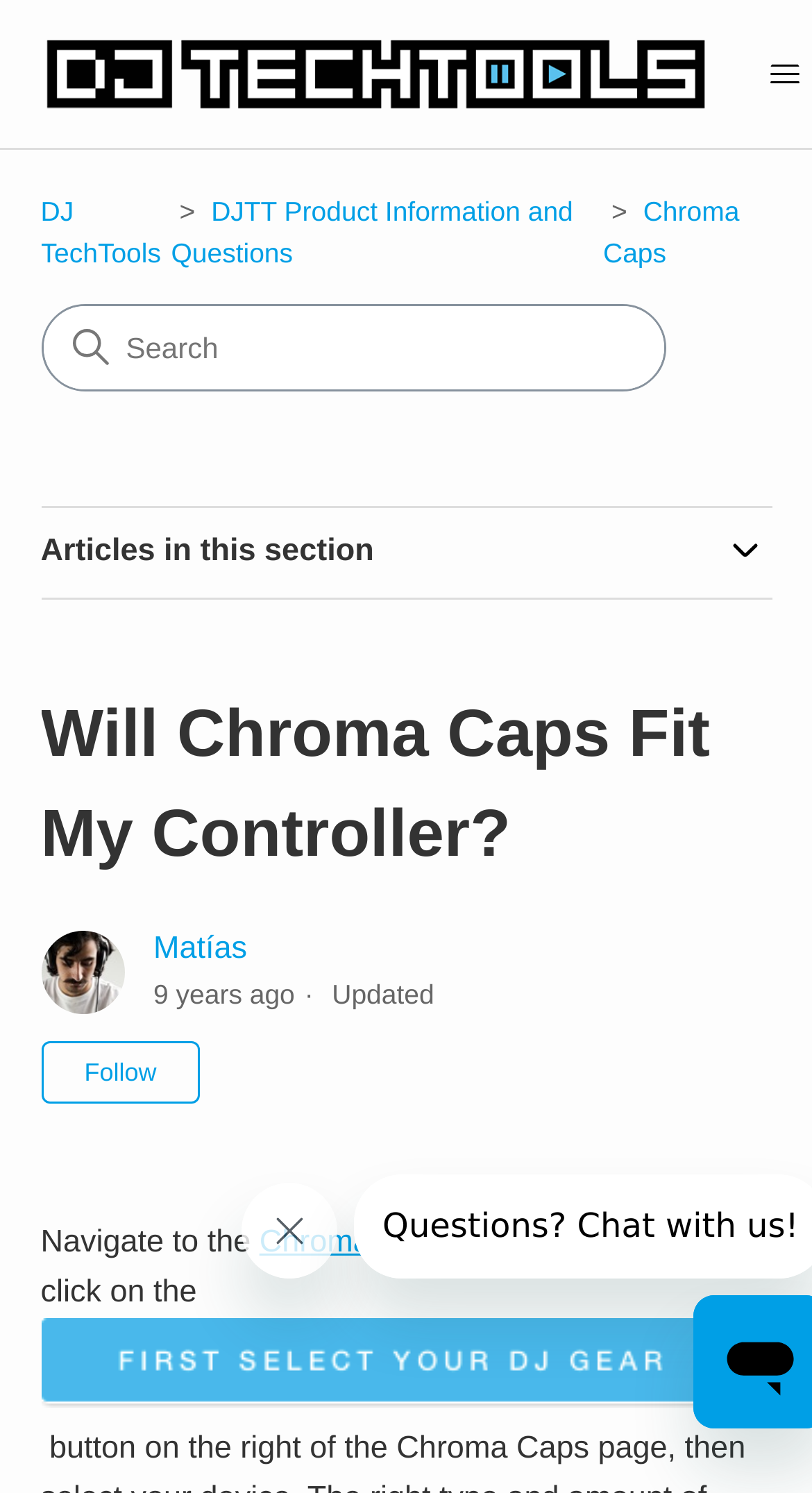Provide the bounding box coordinates of the UI element that matches the description: "Matías".

[0.189, 0.623, 0.304, 0.647]